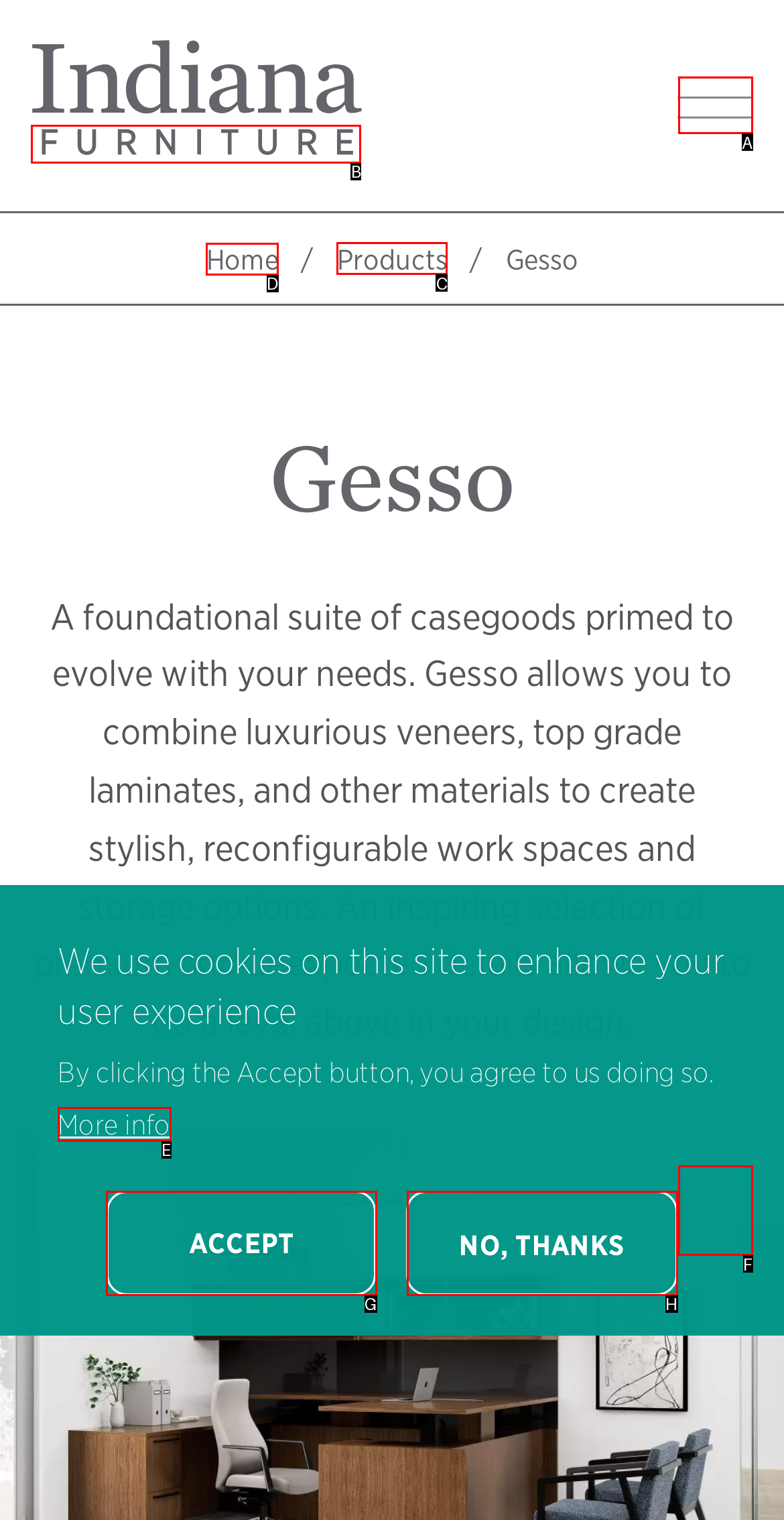To complete the instruction: go to home page, which HTML element should be clicked?
Respond with the option's letter from the provided choices.

D